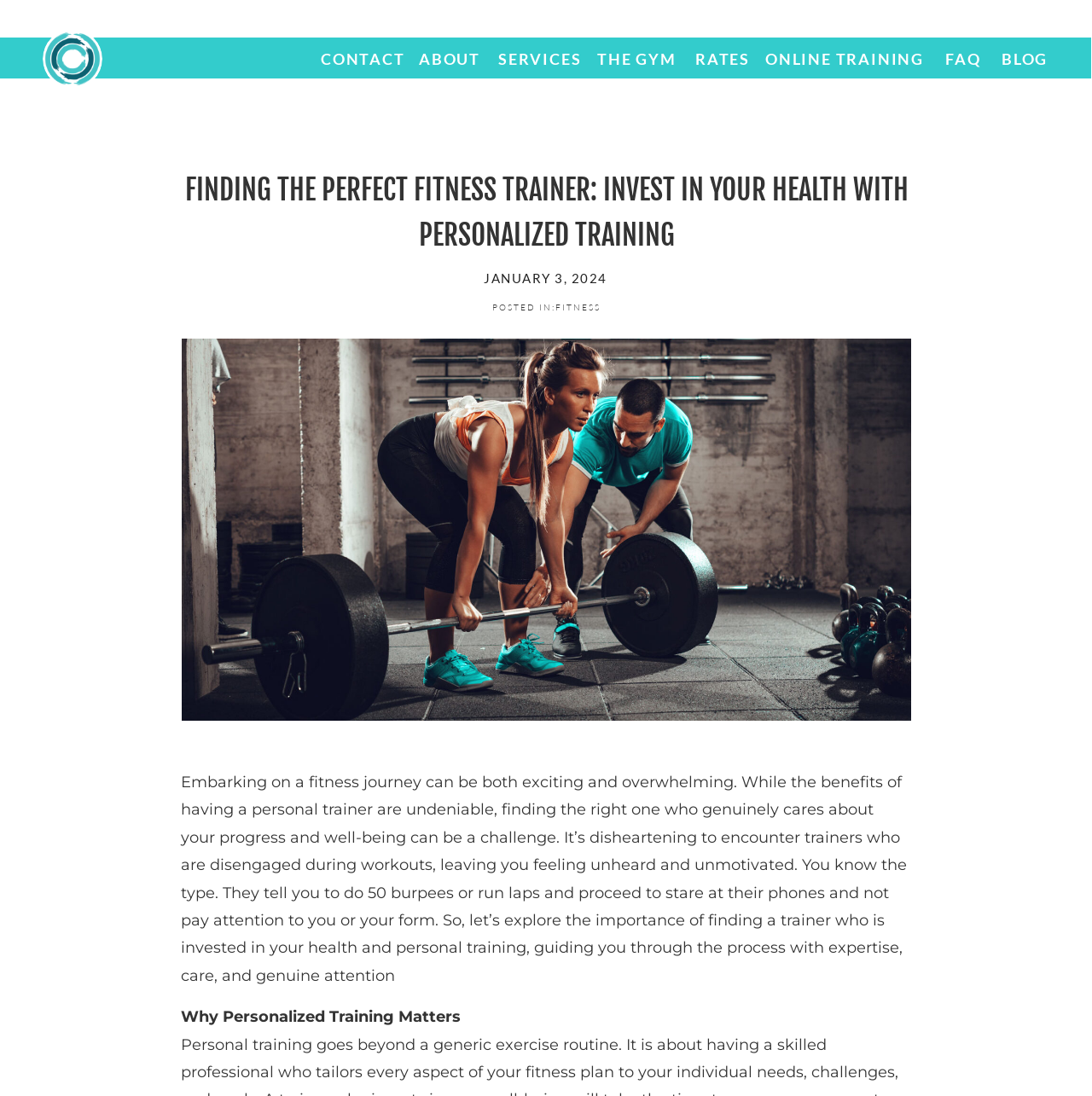Please indicate the bounding box coordinates of the element's region to be clicked to achieve the instruction: "Learn more about ONLINE TRAINING". Provide the coordinates as four float numbers between 0 and 1, i.e., [left, top, right, bottom].

[0.701, 0.041, 0.848, 0.061]